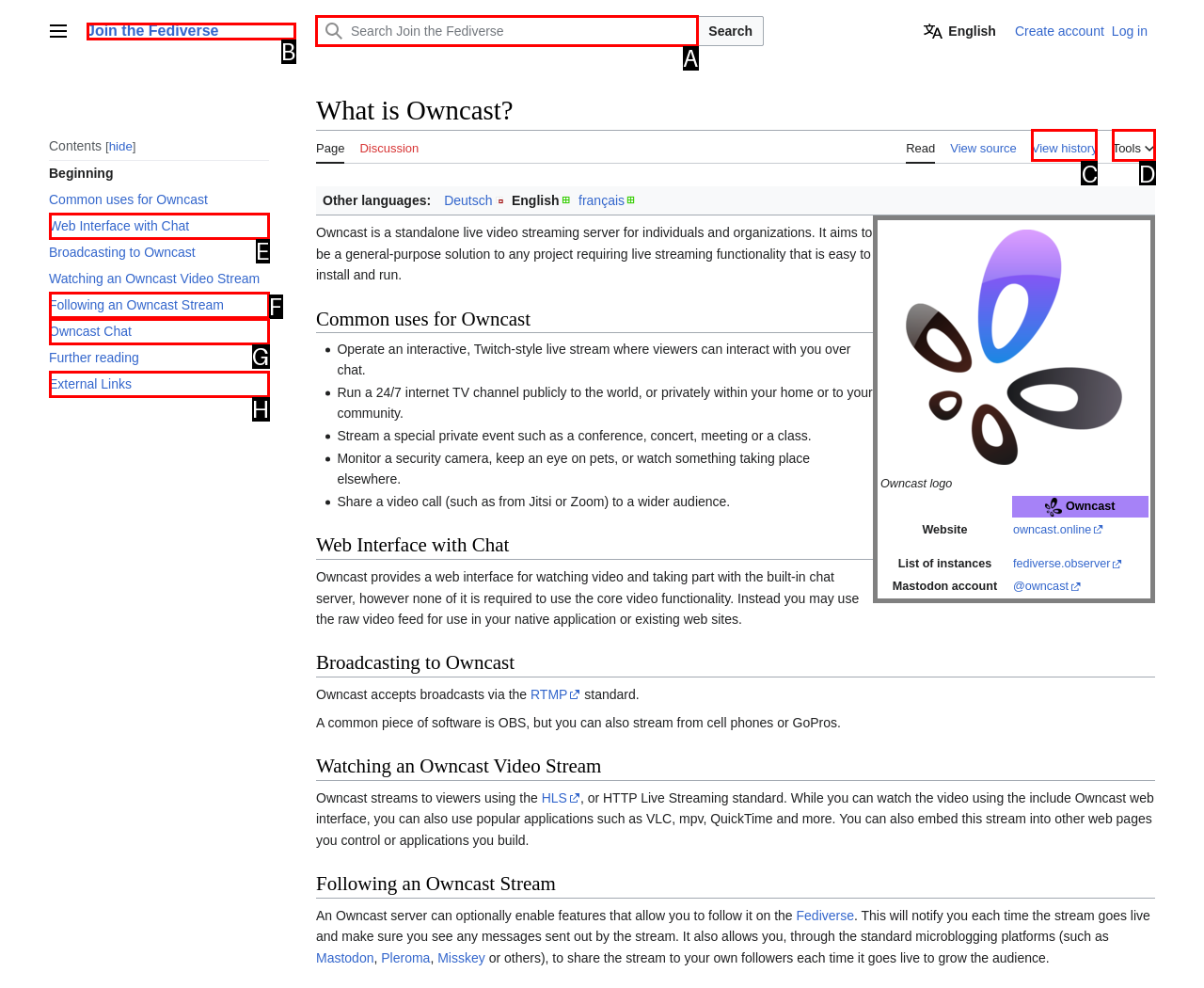Indicate which red-bounded element should be clicked to perform the task: Search for something Answer with the letter of the correct option.

A